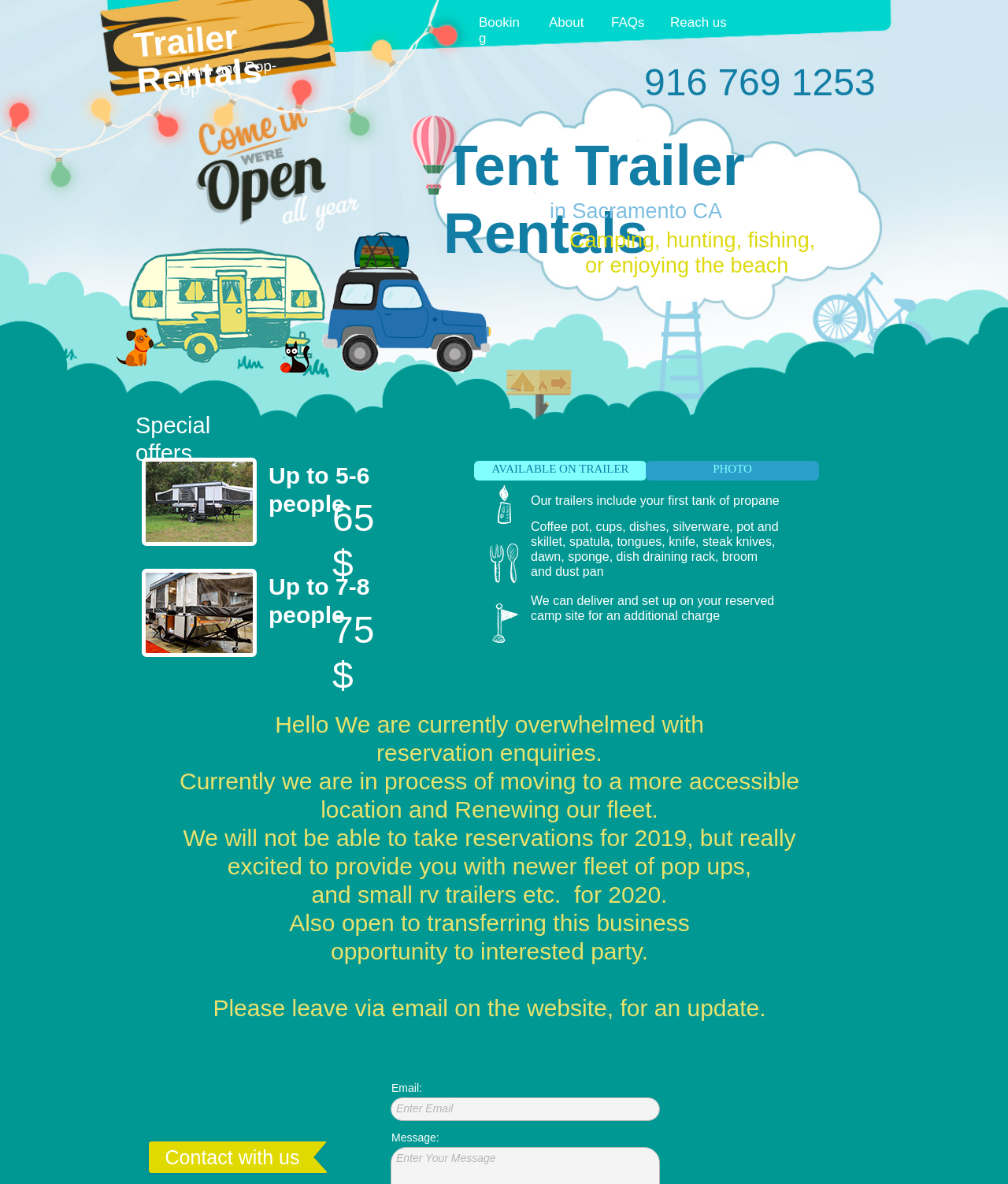Identify the headline of the webpage and generate its text content.

Tent Trailer Rentals